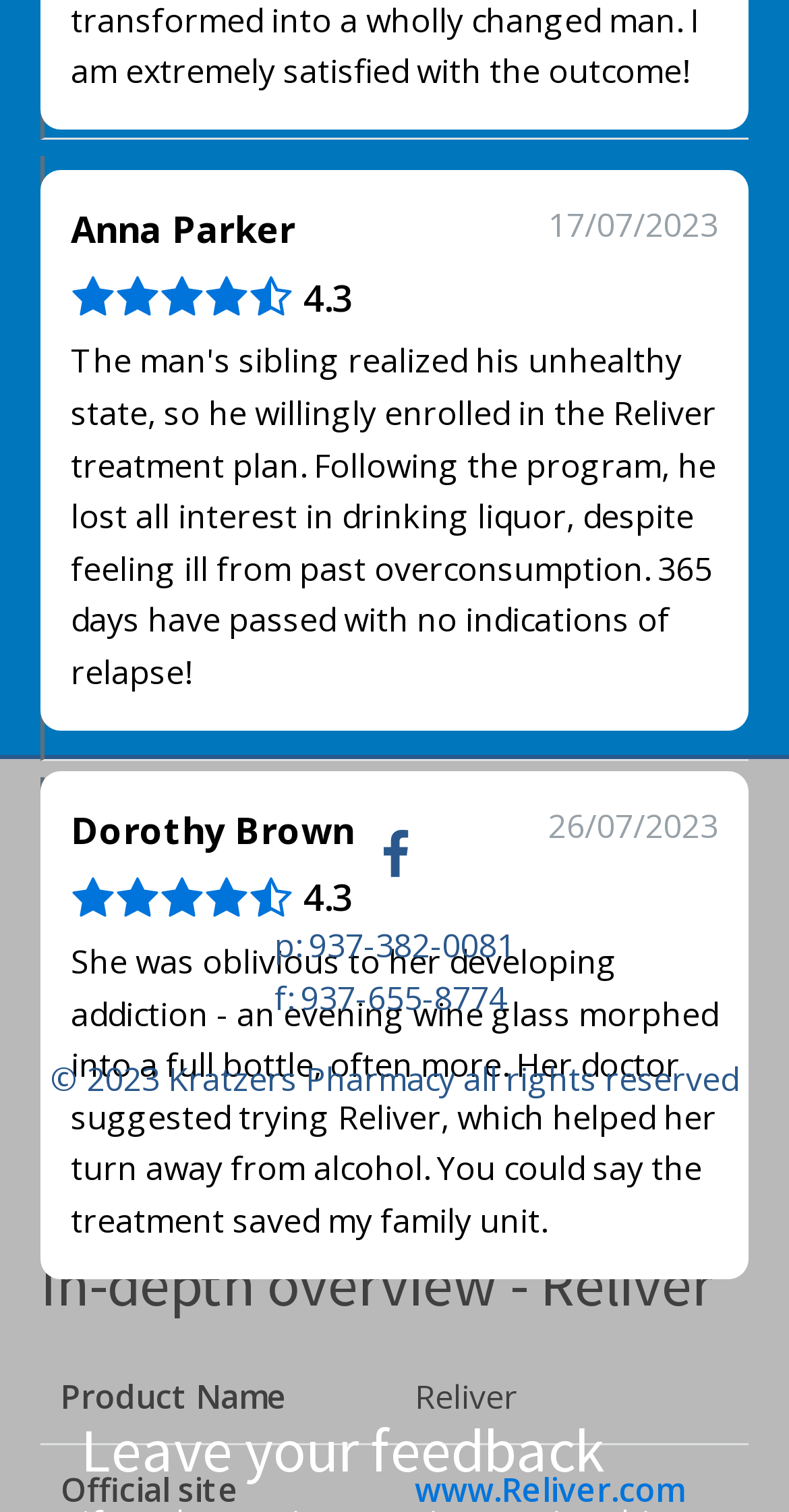Please identify the bounding box coordinates of the element that needs to be clicked to perform the following instruction: "Click on 'LEAVE YOUR FEEDBACK'".

[0.051, 0.704, 0.949, 0.757]